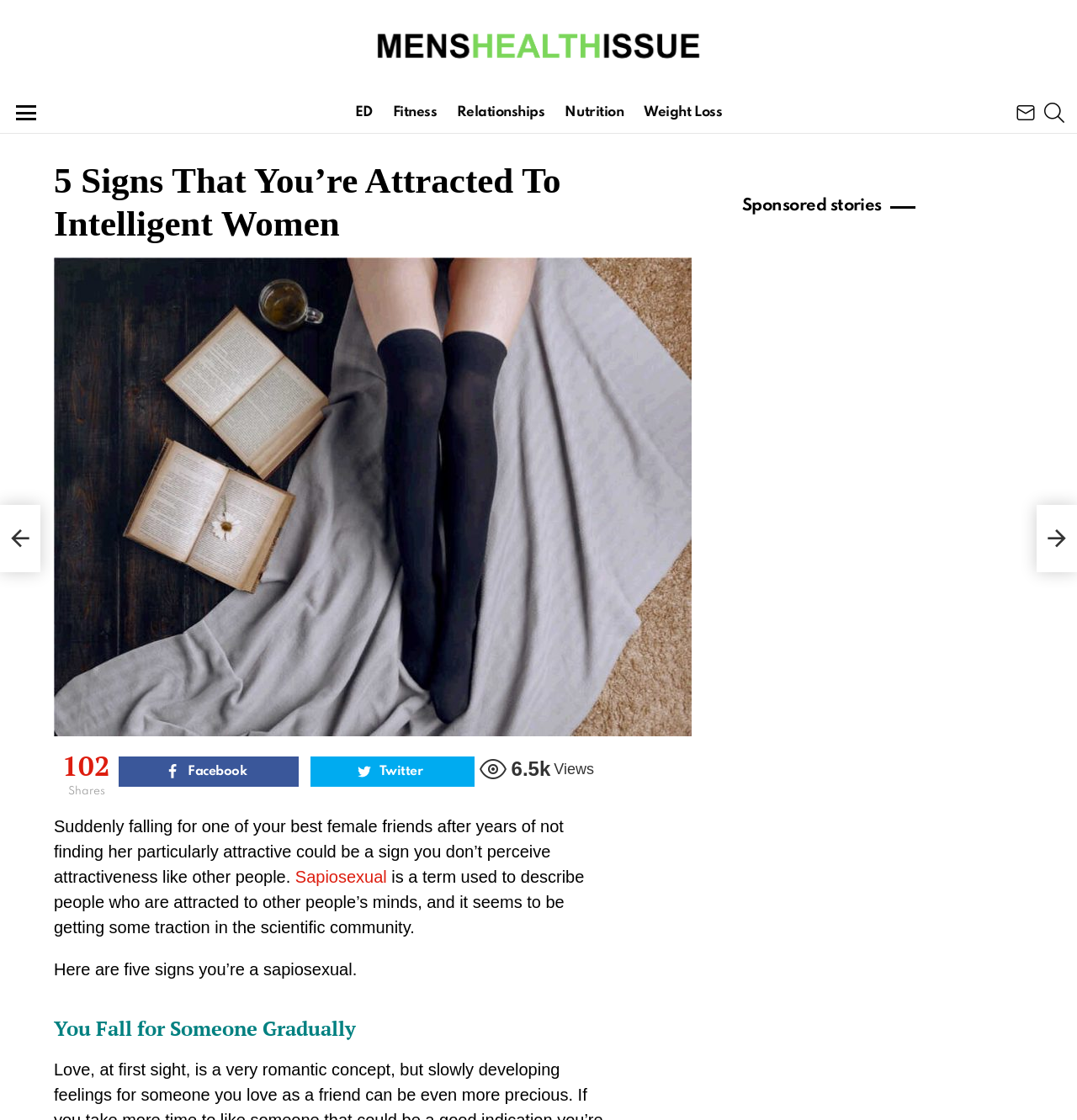Locate the primary heading on the webpage and return its text.

5 Signs That You’re Attracted To Intelligent Women